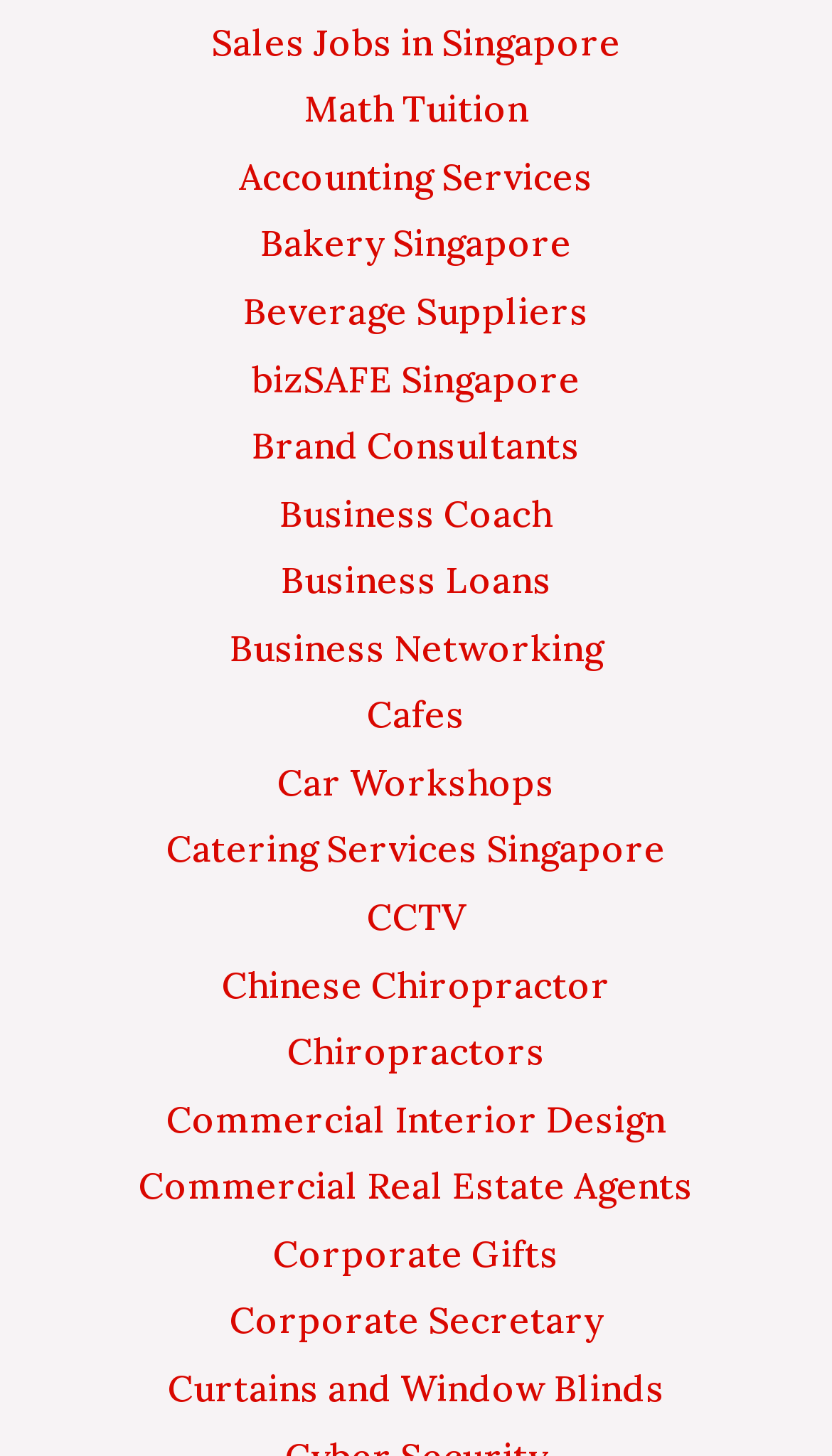Please respond in a single word or phrase: 
How many links are there on the webpage?

20